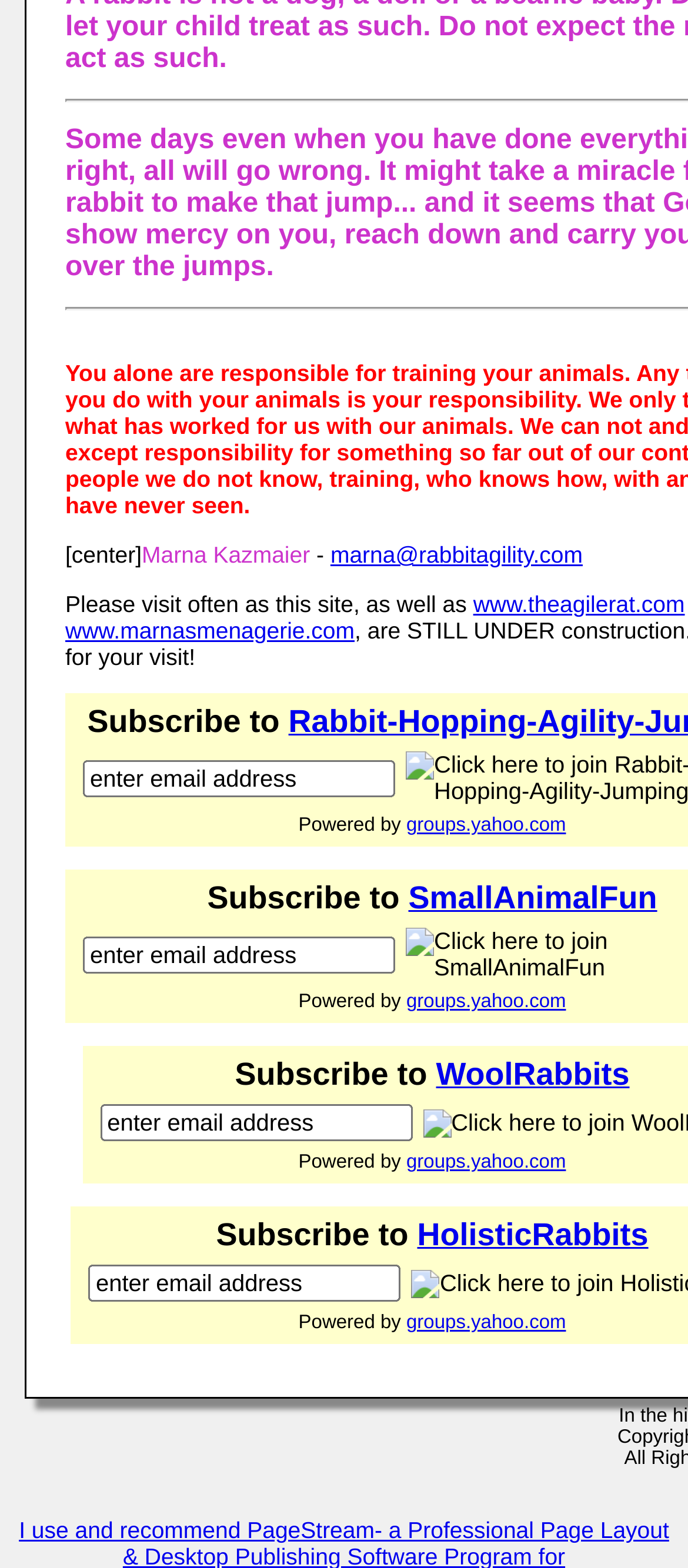Refer to the screenshot and give an in-depth answer to this question: What is the name of the person mentioned on the webpage?

The webpage contains a static text element with the name 'Marna Kazmaier' at coordinates [0.206, 0.345, 0.451, 0.362]. This suggests that the person mentioned on the webpage is Marna Kazmaier.